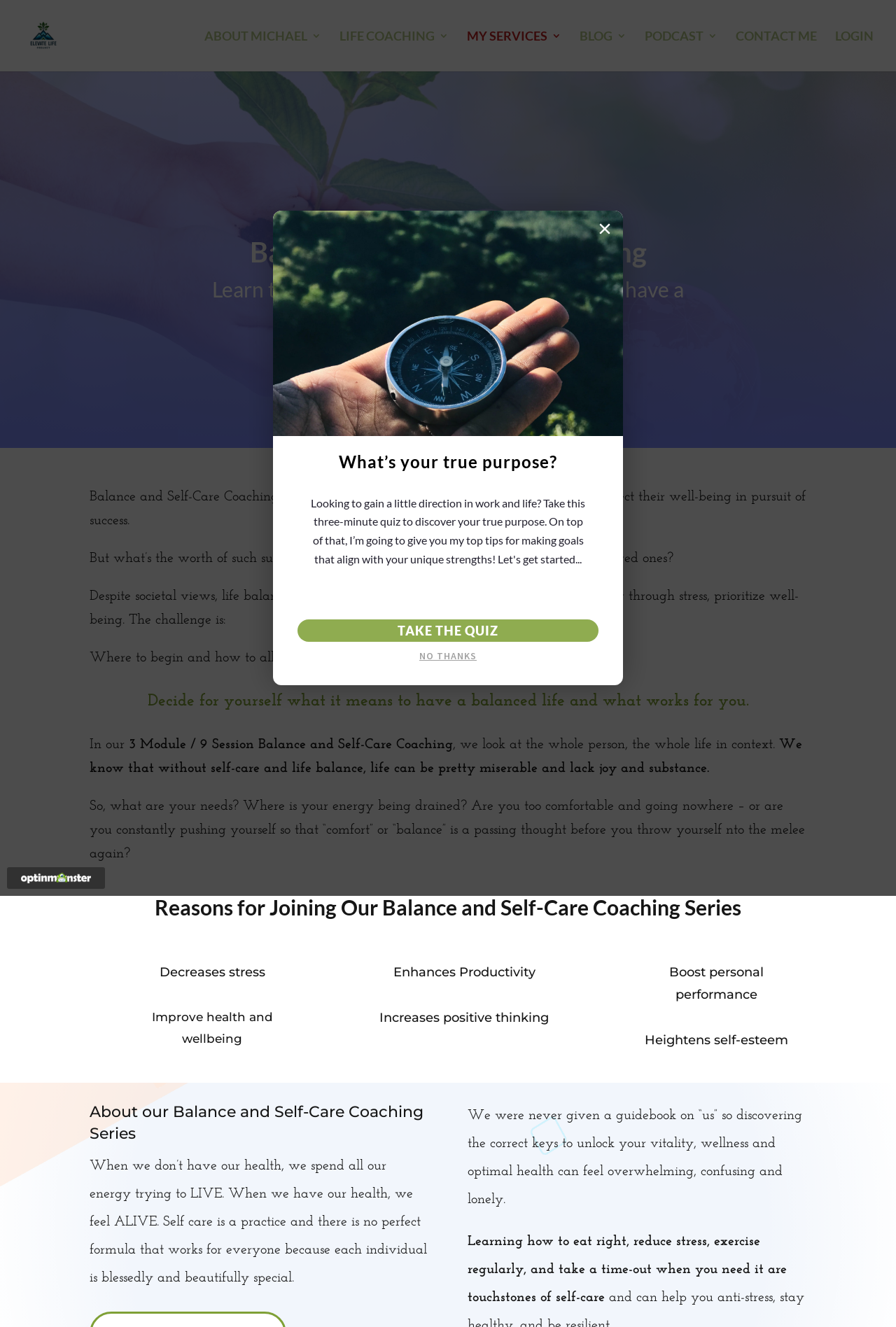What is the theme of the image at the top of the webpage?
Answer the question with detailed information derived from the image.

The image at the top of the webpage is likely related to the life coach theme, as it is placed next to the link 'Life Coach' and has a similar design style to the rest of the webpage.